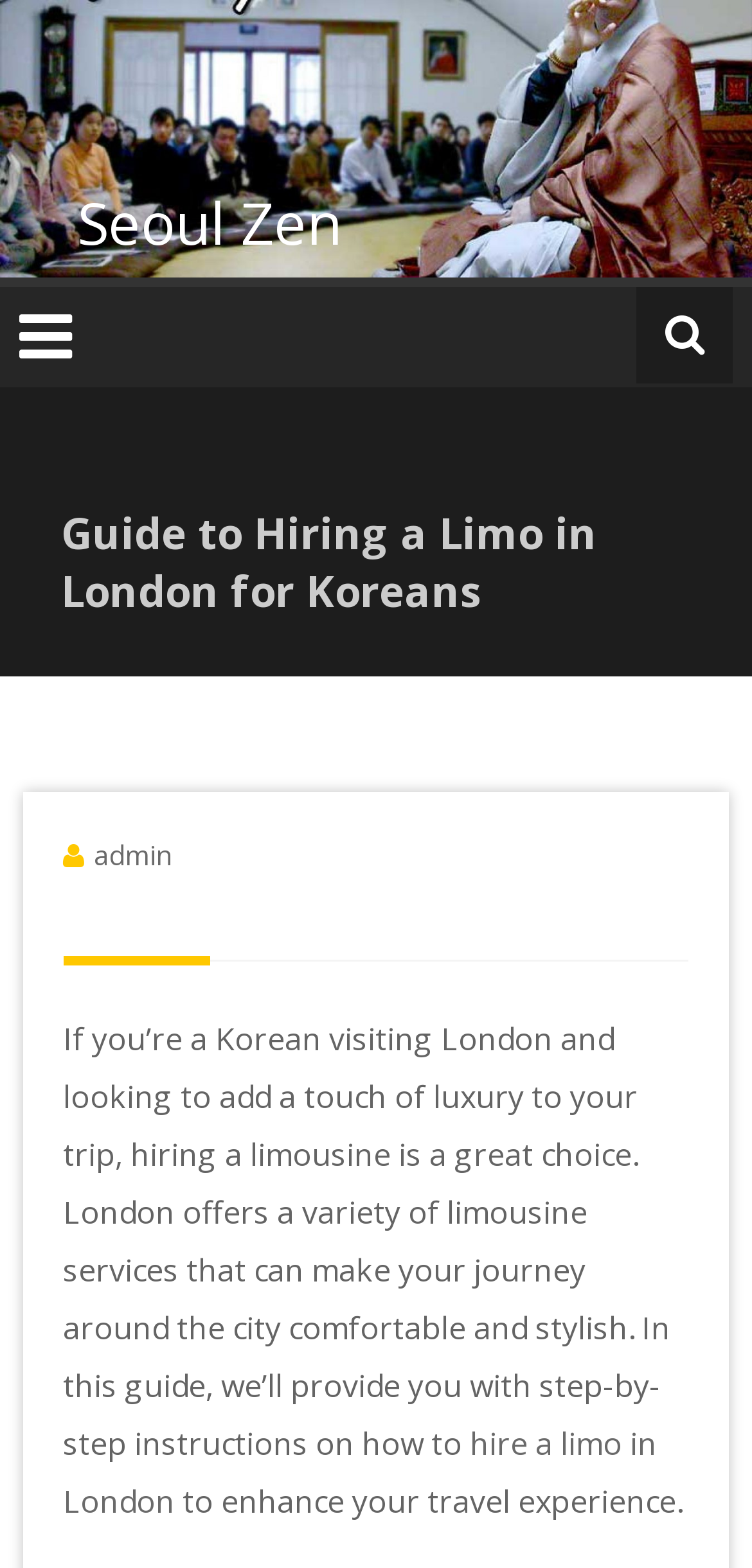Please answer the following query using a single word or phrase: 
What is the benefit of following this guide?

Enhance travel experience